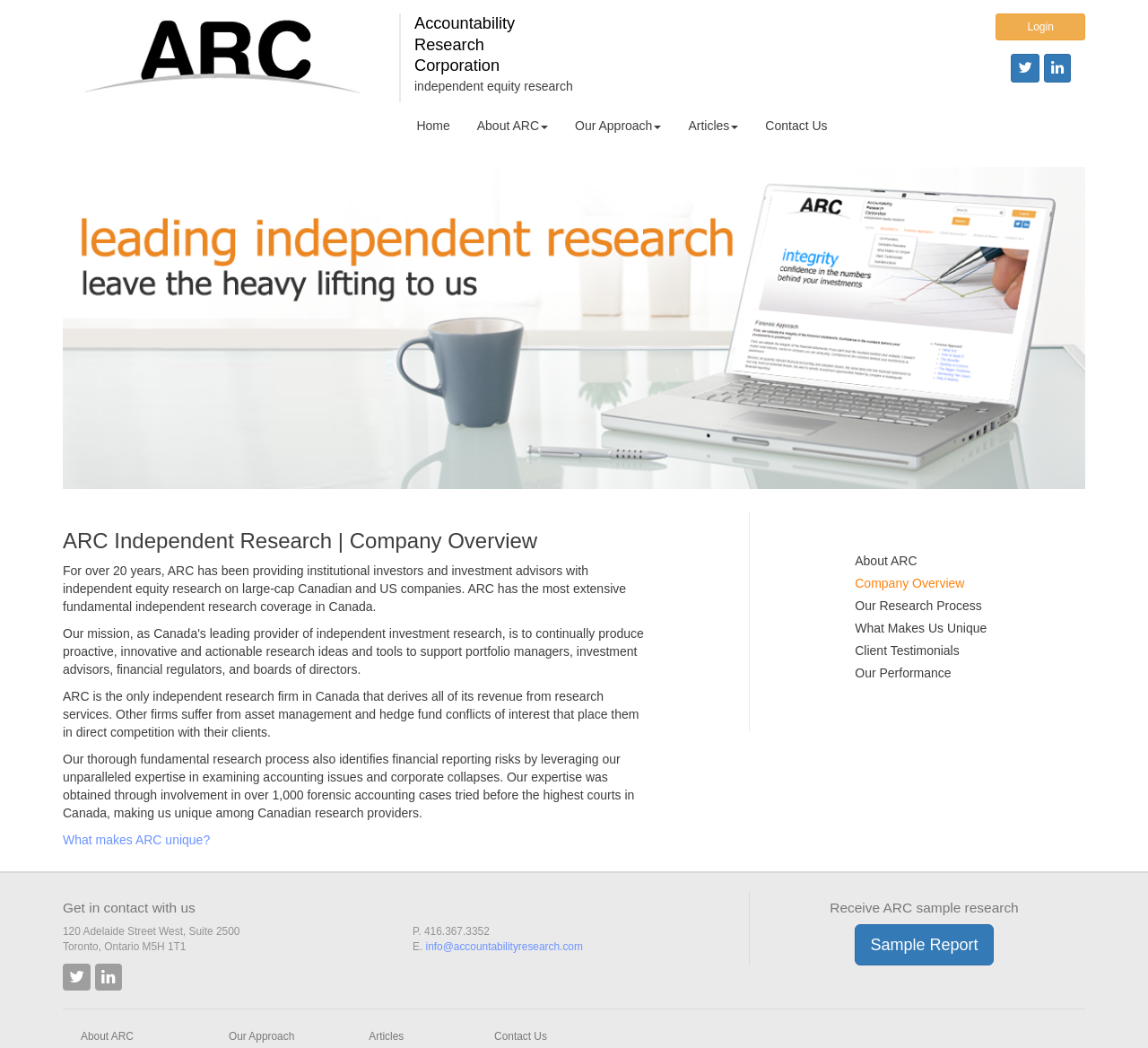Please find the bounding box coordinates in the format (top-left x, top-left y, bottom-right x, bottom-right y) for the given element description. Ensure the coordinates are floating point numbers between 0 and 1. Description: alt="Accountability Reasearch Corporation"

[0.055, 0.013, 0.336, 0.093]